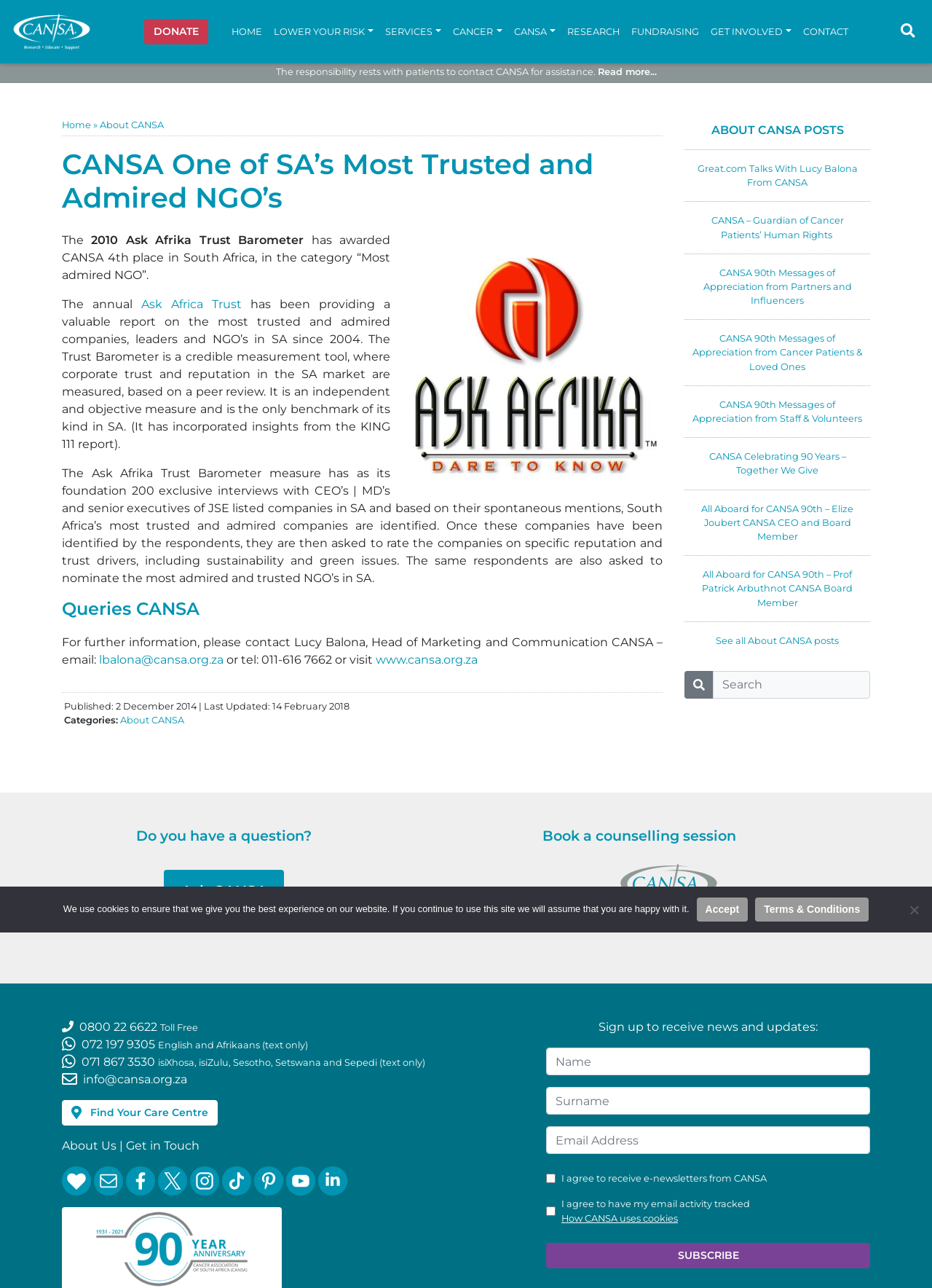Look at the image and give a detailed response to the following question: What is the category in which CANSA was awarded 4th place?

According to the text on the webpage, 'The 2010 Ask Afrika Trust Barometer has awarded CANSA 4th place in South Africa, in the category “Most admired NGO”.' This information can be found in the middle of the webpage.